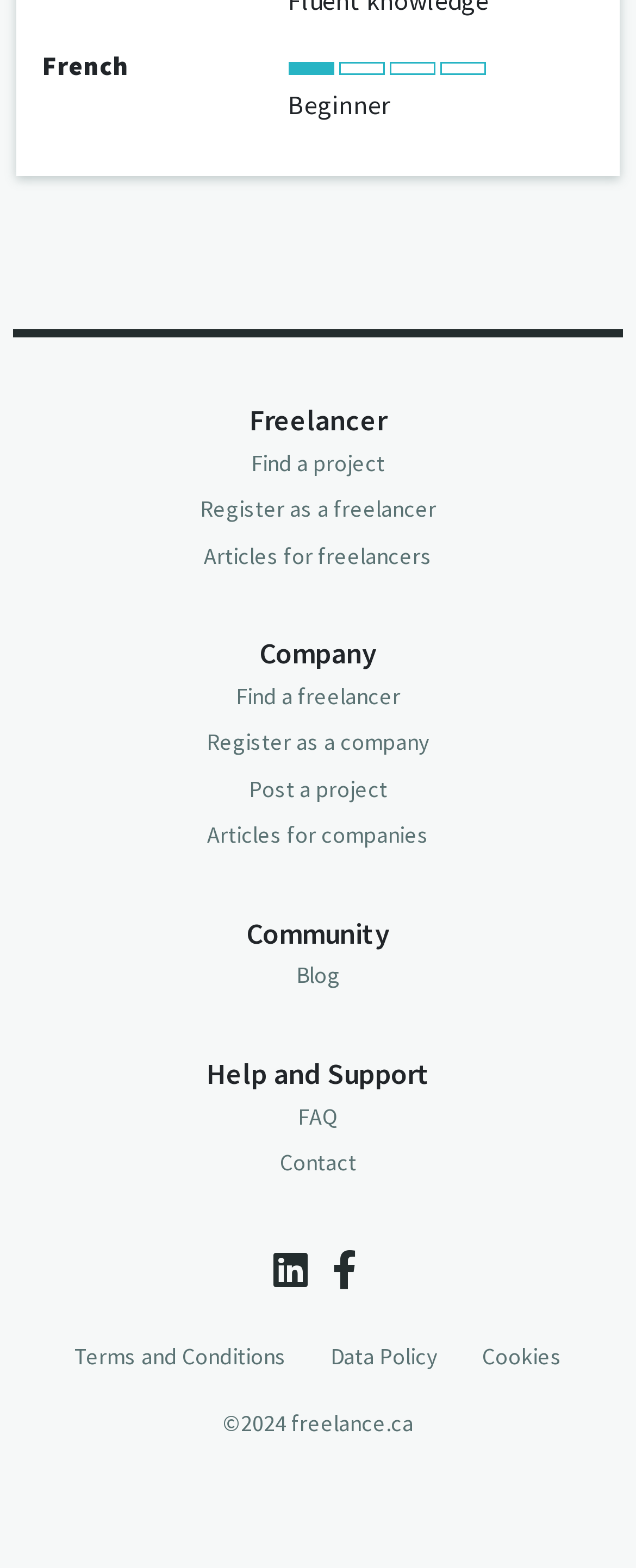What is the purpose of the 'Find a project' link?
Please answer using one word or phrase, based on the screenshot.

To find a project for freelancers